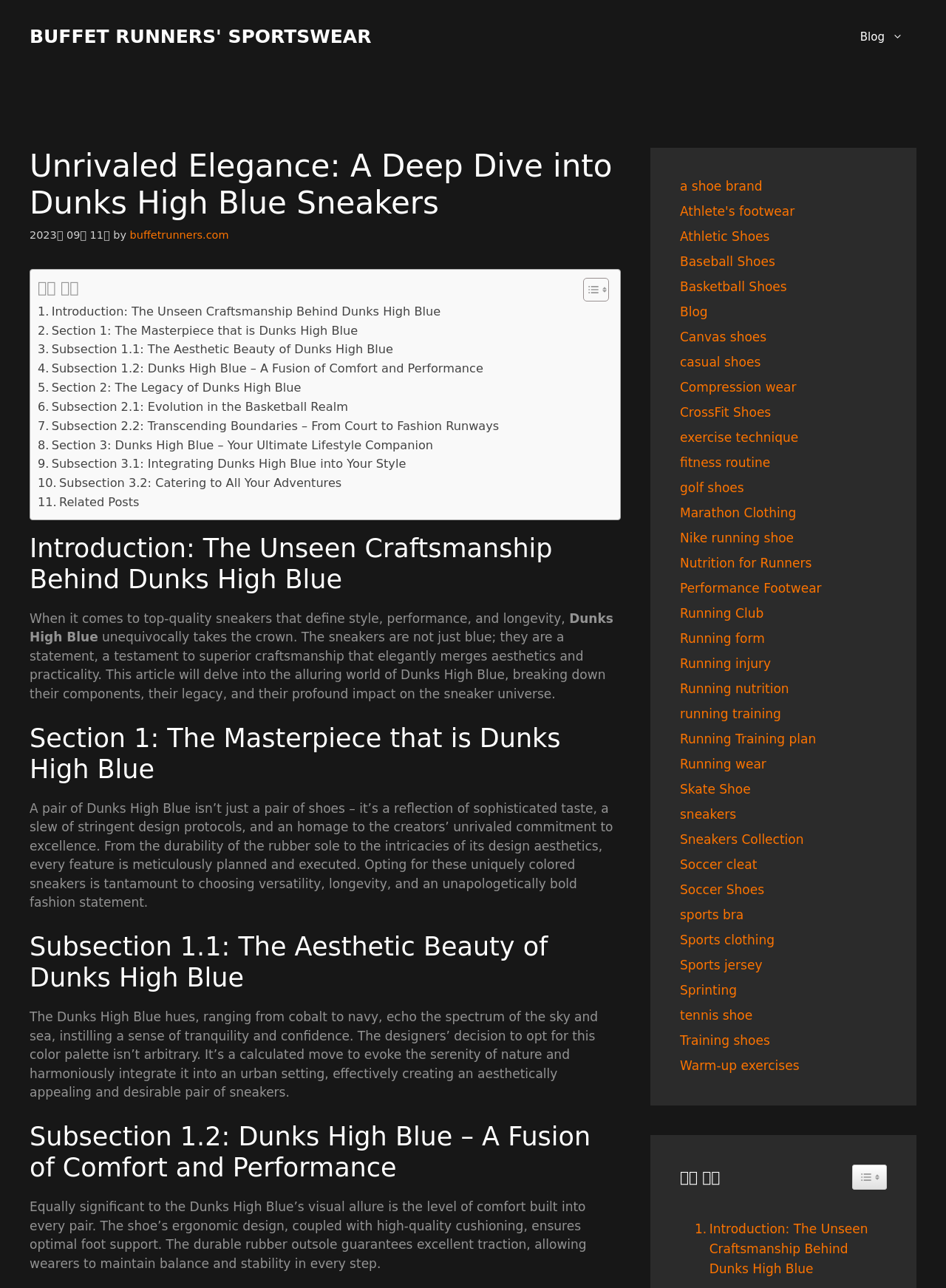Provide the bounding box coordinates for the area that should be clicked to complete the instruction: "Explore the 'Sneakers Collection' link".

[0.719, 0.646, 0.85, 0.657]